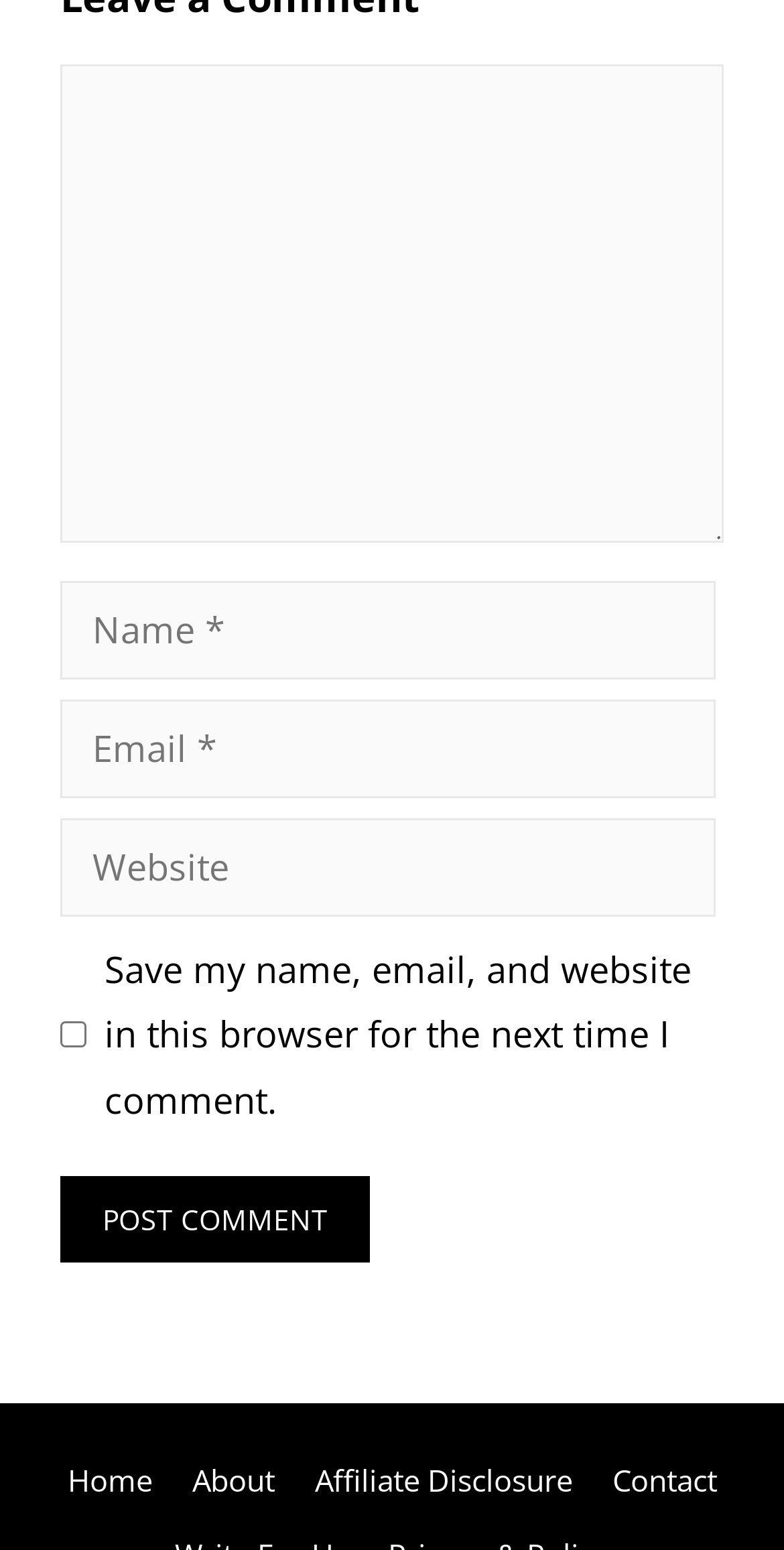Determine the bounding box coordinates of the clickable area required to perform the following instruction: "Enter your comment". The coordinates should be represented as four float numbers between 0 and 1: [left, top, right, bottom].

[0.077, 0.041, 0.923, 0.35]